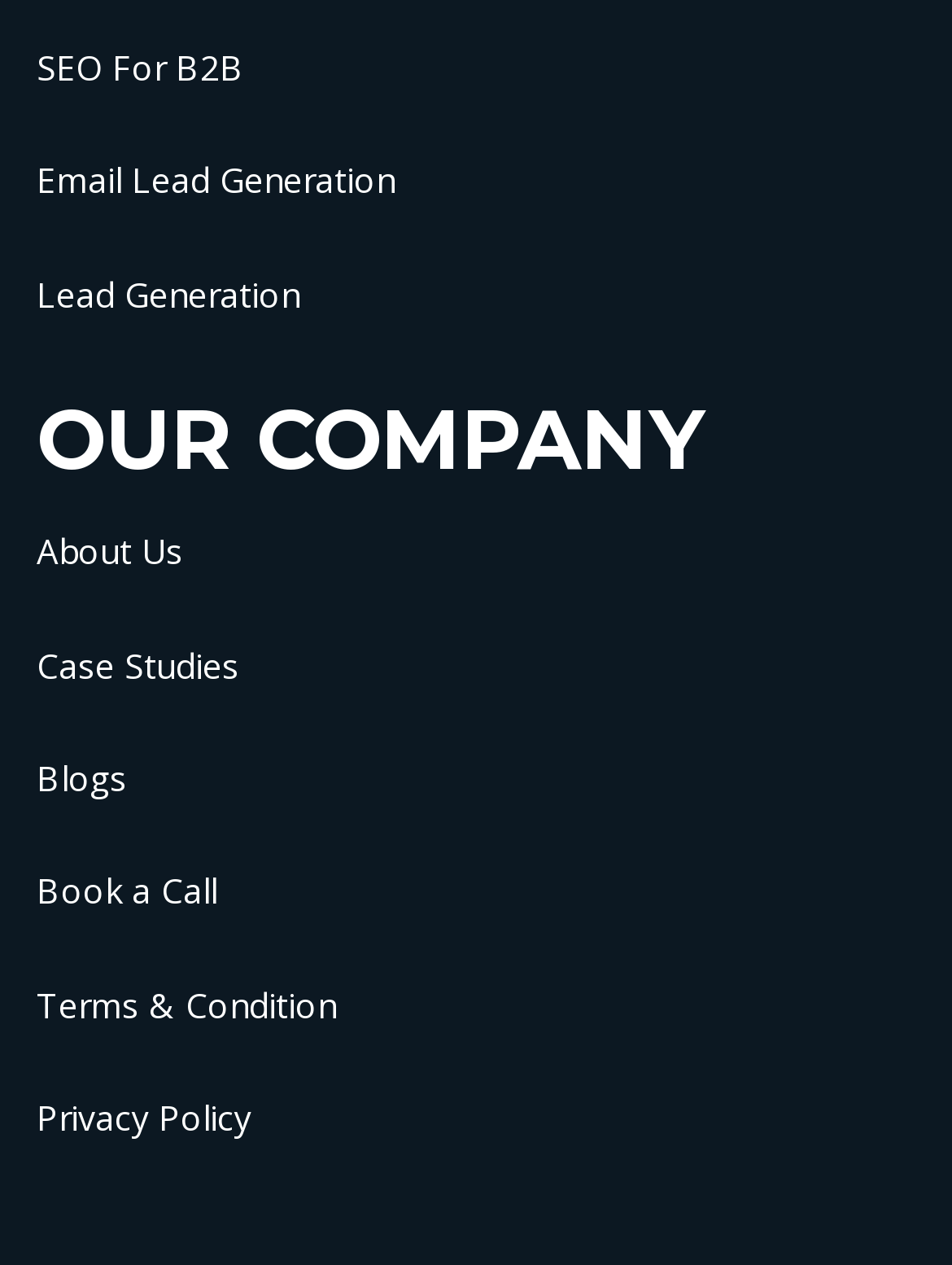How many links are there in the company section?
Give a one-word or short-phrase answer derived from the screenshot.

7